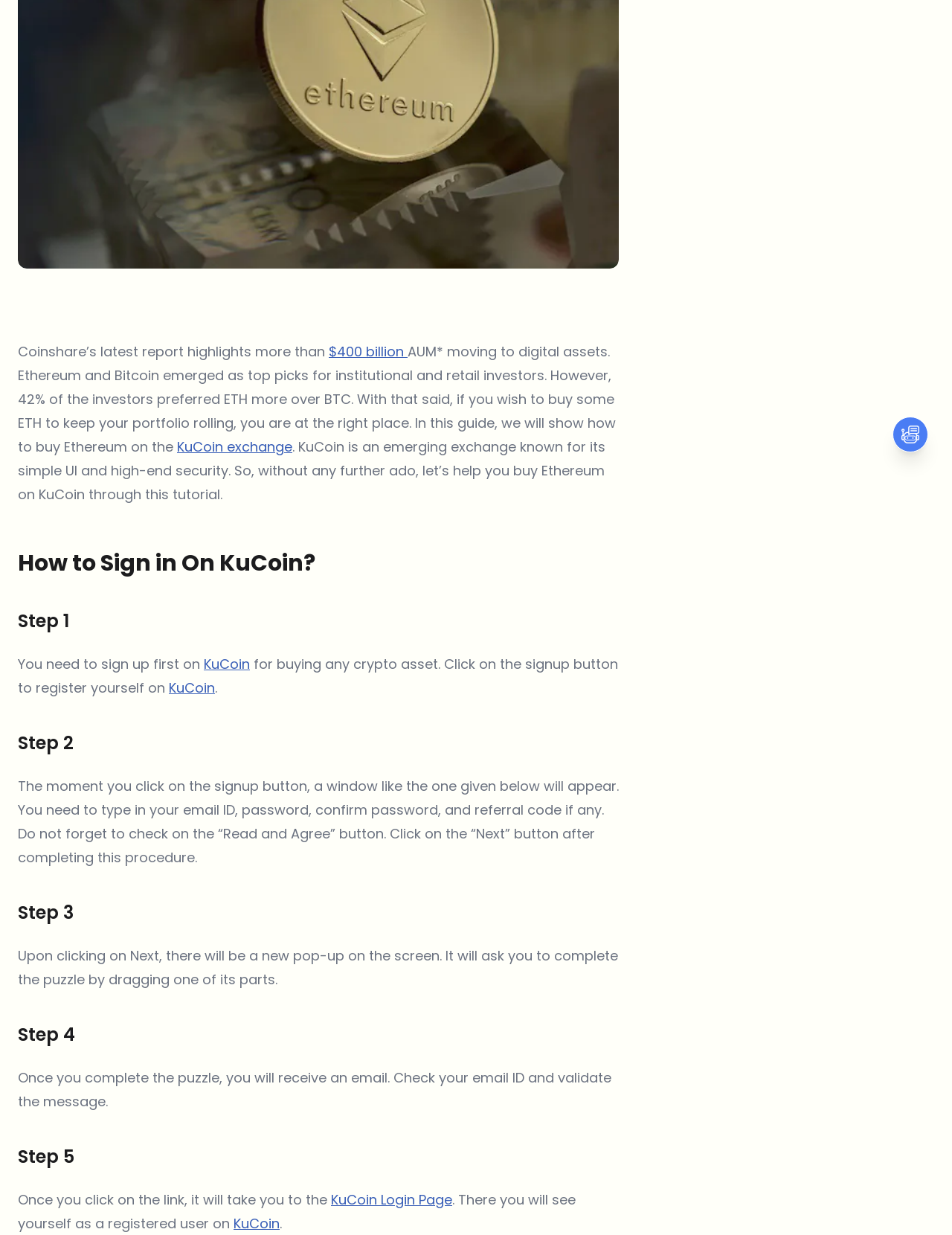Based on the element description KuCoin, identify the bounding box coordinates for the UI element. The coordinates should be in the format (top-left x, top-left y, bottom-right x, bottom-right y) and within the 0 to 1 range.

[0.214, 0.53, 0.262, 0.545]